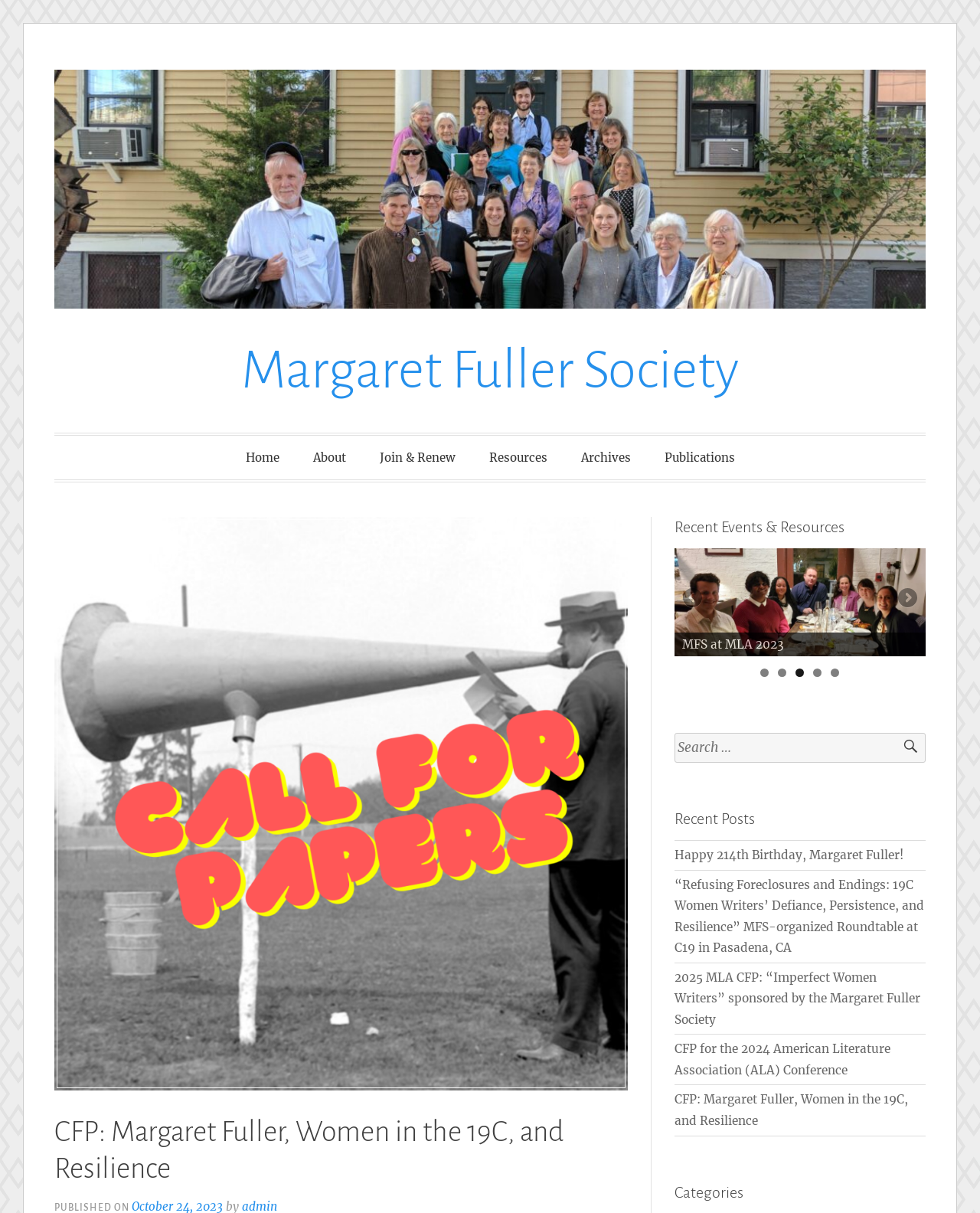How many slides are in the slideshow?
Using the visual information, answer the question in a single word or phrase.

5